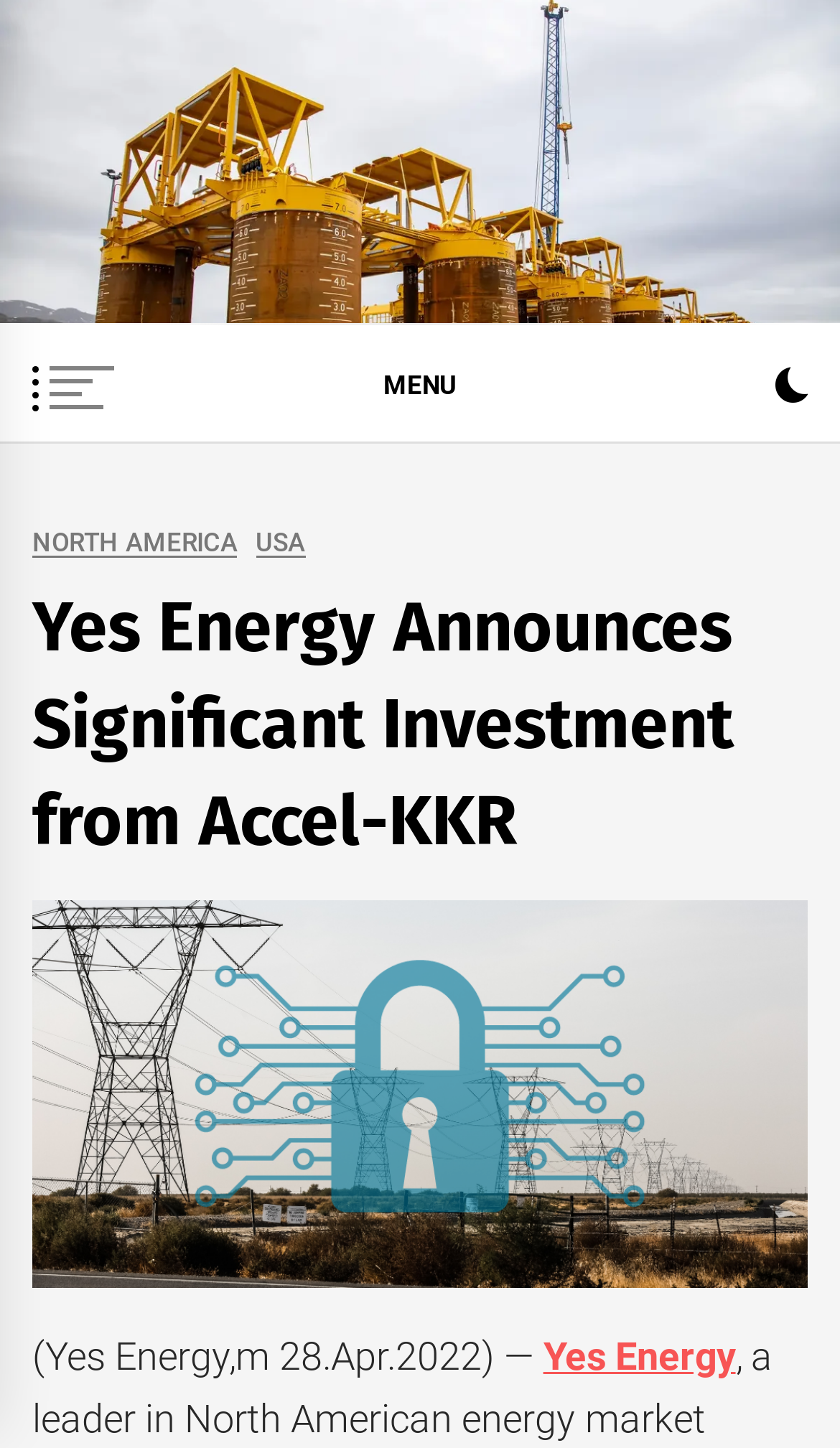Identify and provide the title of the webpage.

Yes Energy Announces Significant Investment from Accel-KKR